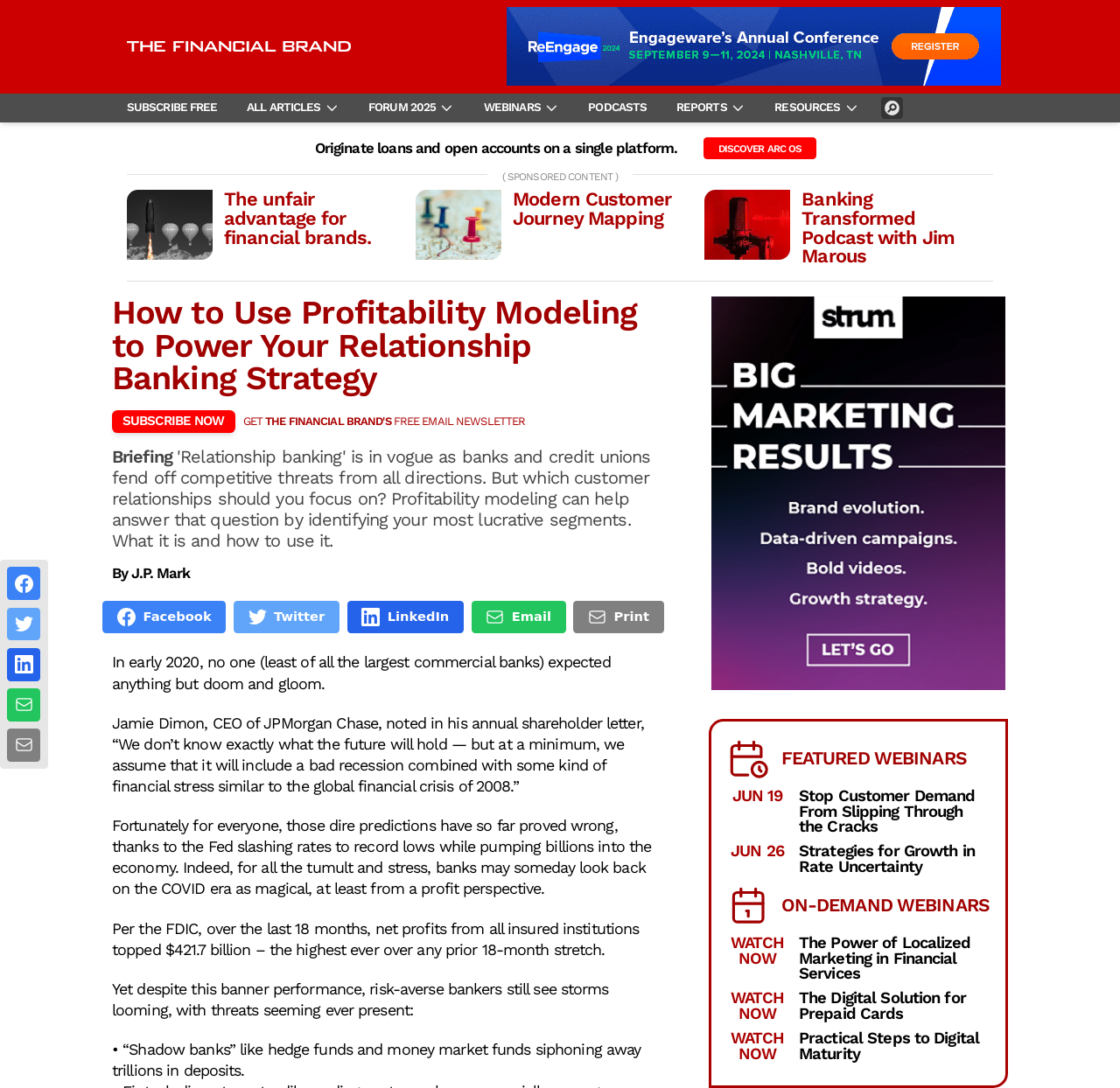Please identify the bounding box coordinates of the element that needs to be clicked to execute the following command: "Search for something". Provide the bounding box using four float numbers between 0 and 1, formatted as [left, top, right, bottom].

None